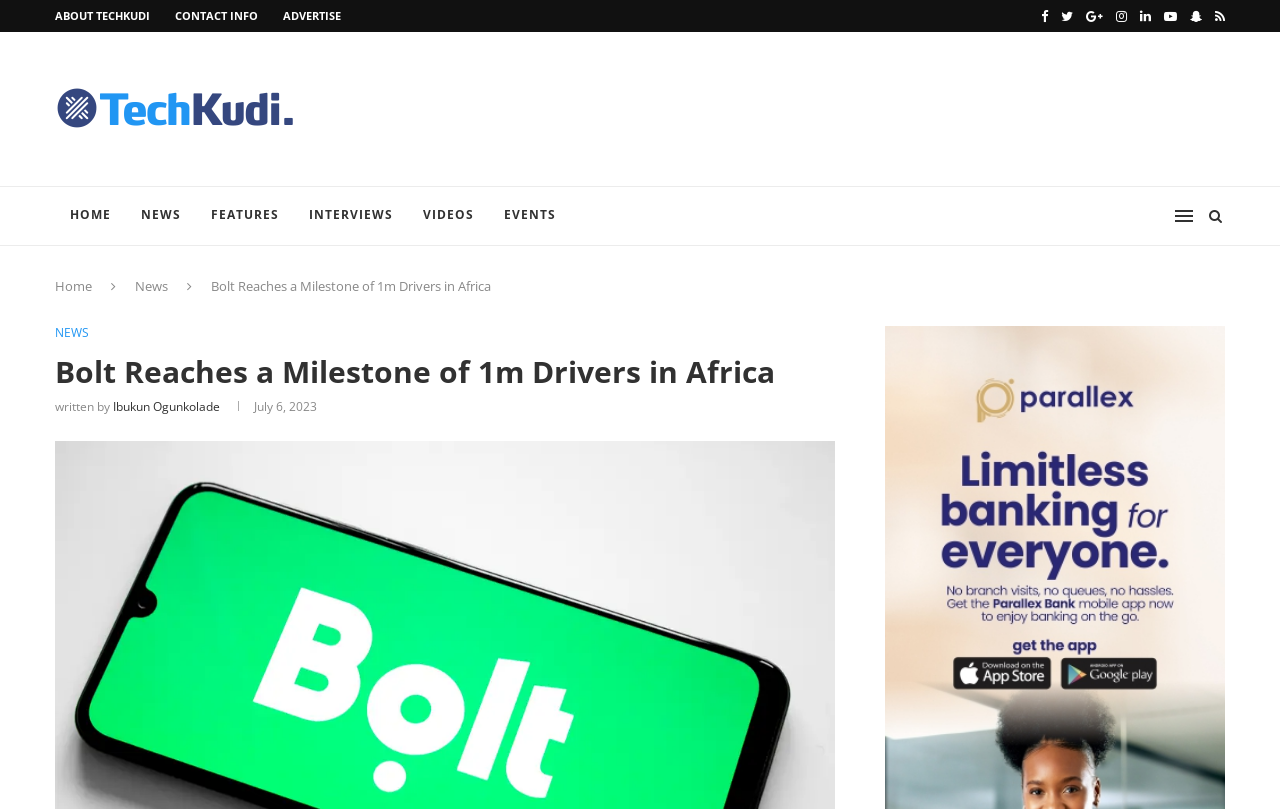Please mark the clickable region by giving the bounding box coordinates needed to complete this instruction: "view advertisement".

[0.388, 0.077, 0.957, 0.188]